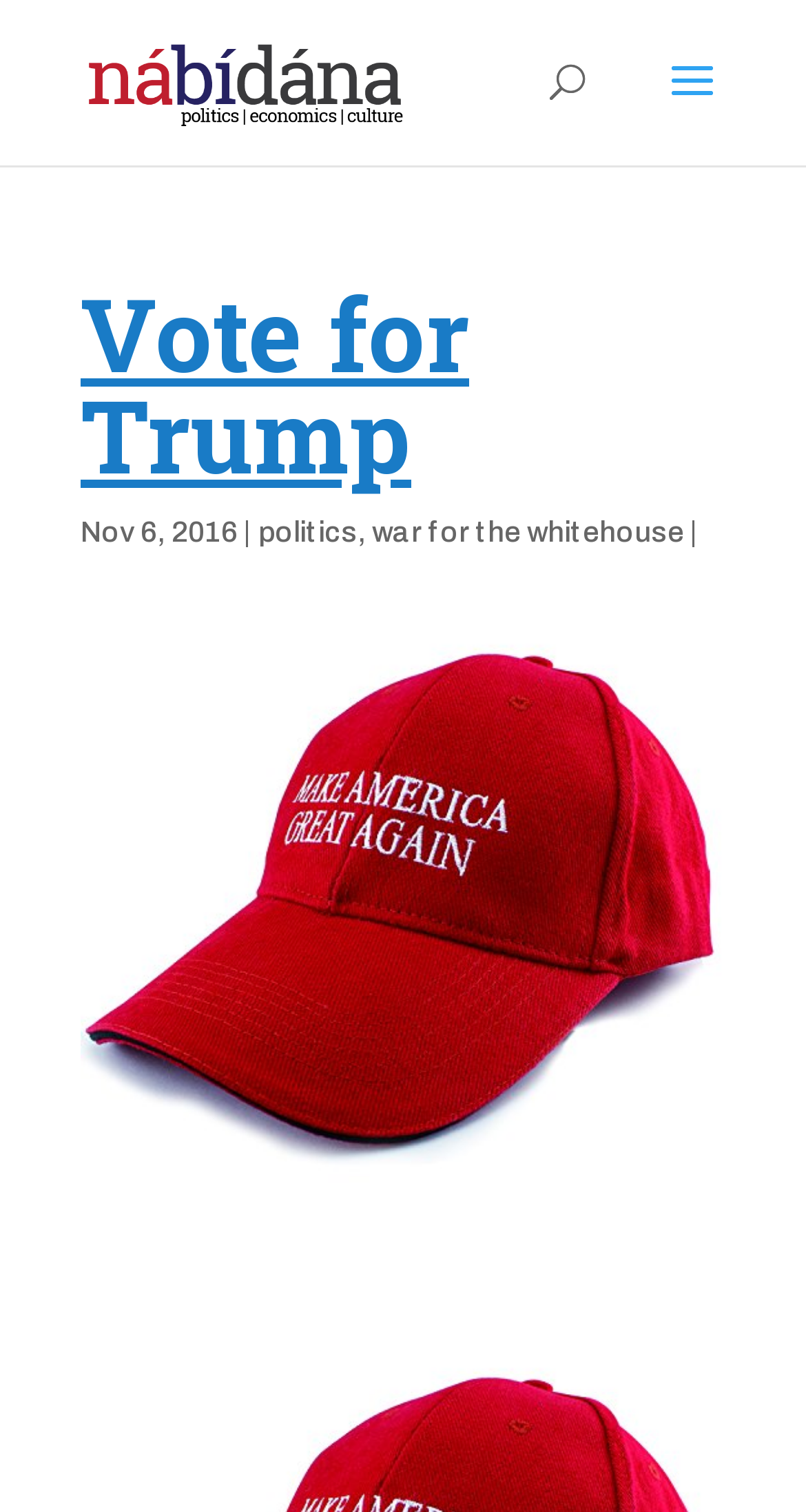Is there an image on the webpage?
From the details in the image, answer the question comprehensively.

I found an image on the webpage, which is located below the main heading 'Vote for Trump' and above the links 'politics' and 'war for the white house'. The image is described as 'Vote for Trump'.